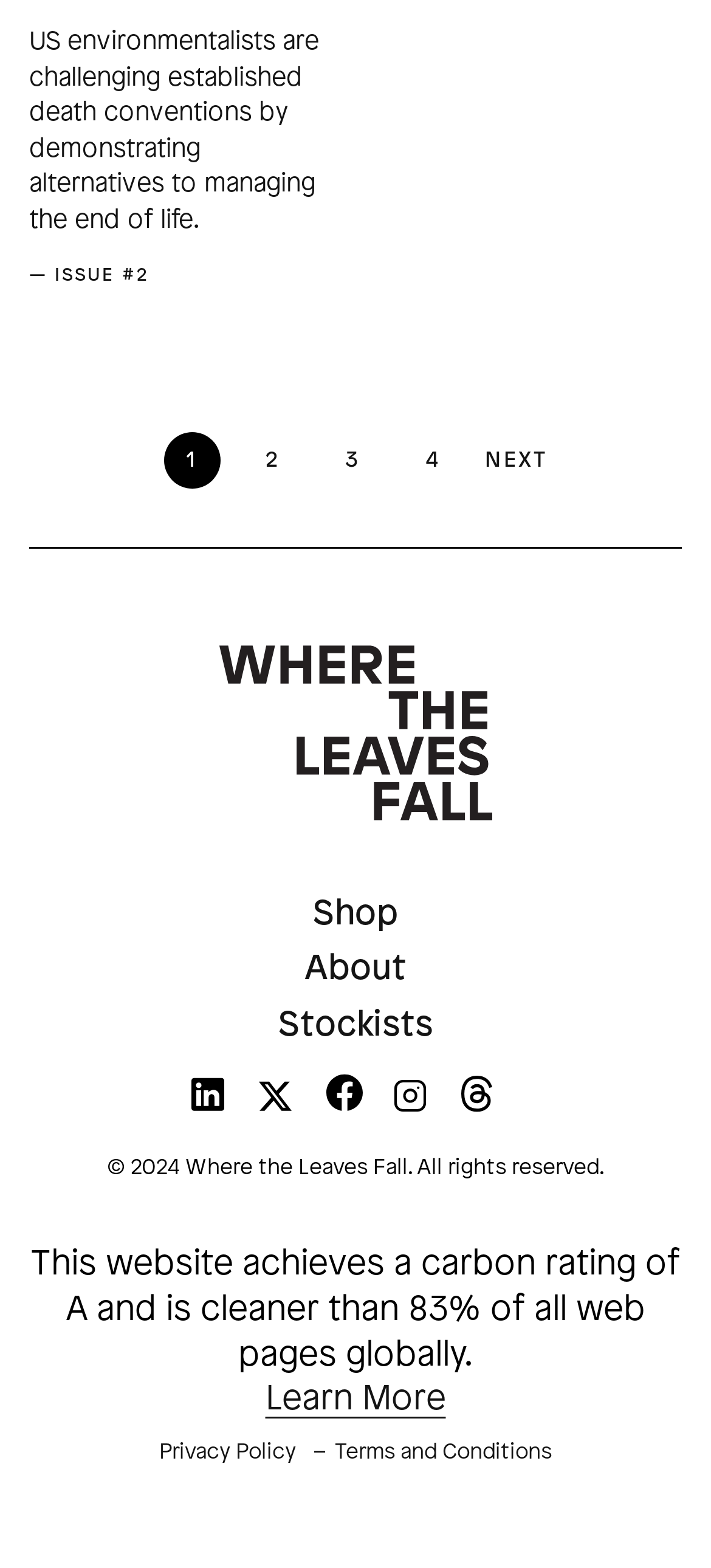Determine the bounding box for the UI element as described: "Stockists". The coordinates should be represented as four float numbers between 0 and 1, formatted as [left, top, right, bottom].

[0.391, 0.642, 0.609, 0.666]